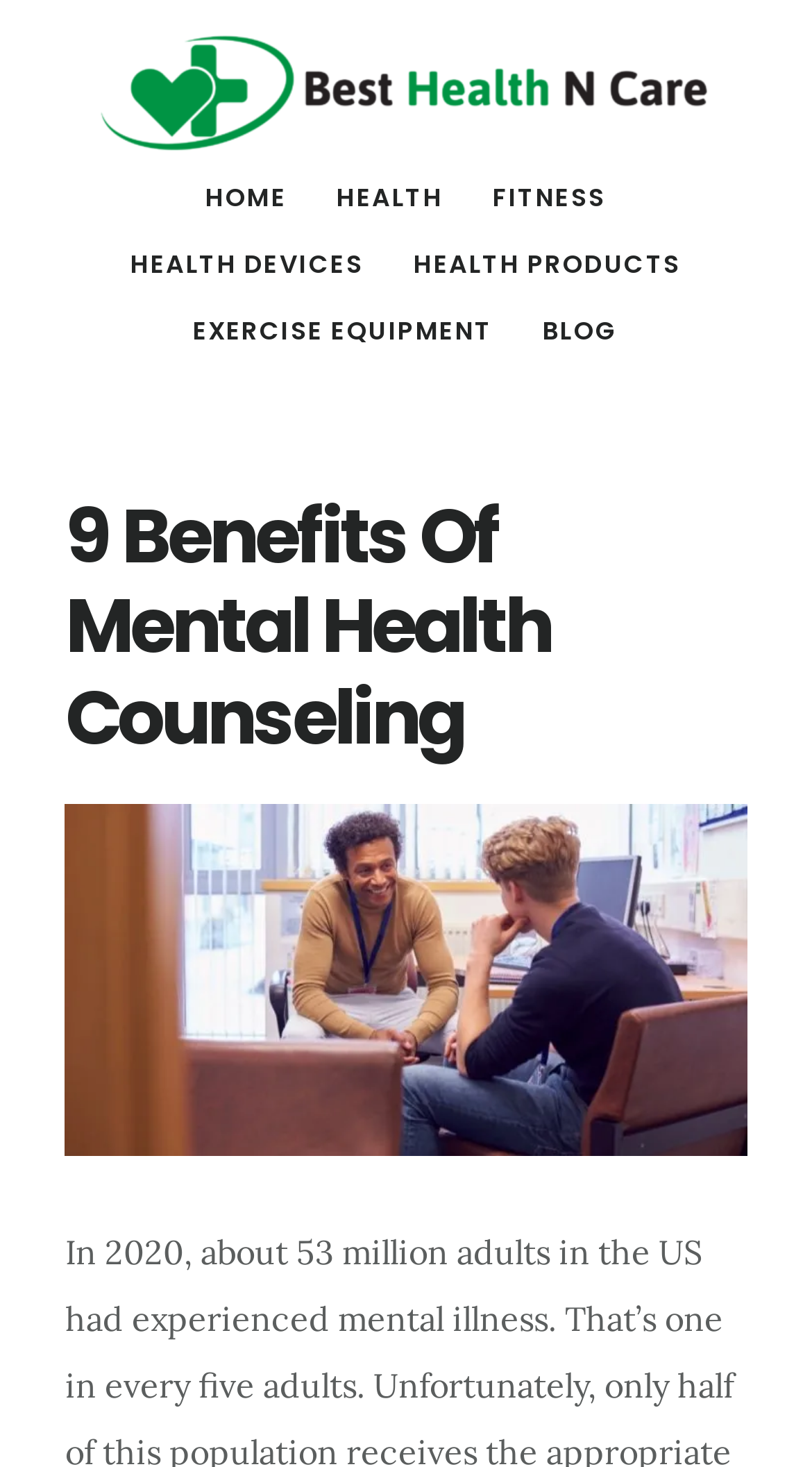Provide a short answer to the following question with just one word or phrase: What is the name of the website?

Best Health N Care